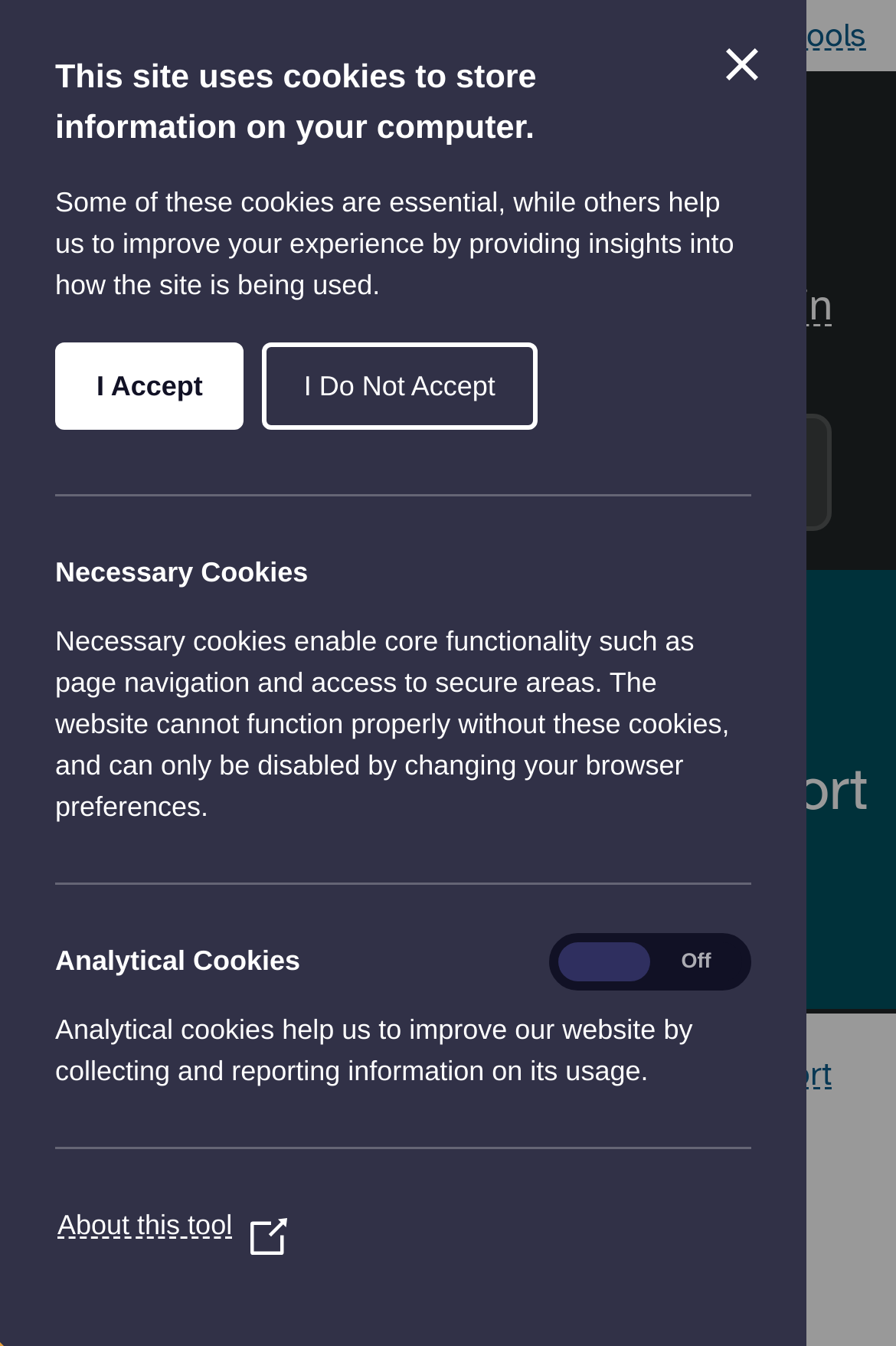What is the main topic of the page?
Based on the image, give a concise answer in the form of a single word or short phrase.

Travel pass renewal